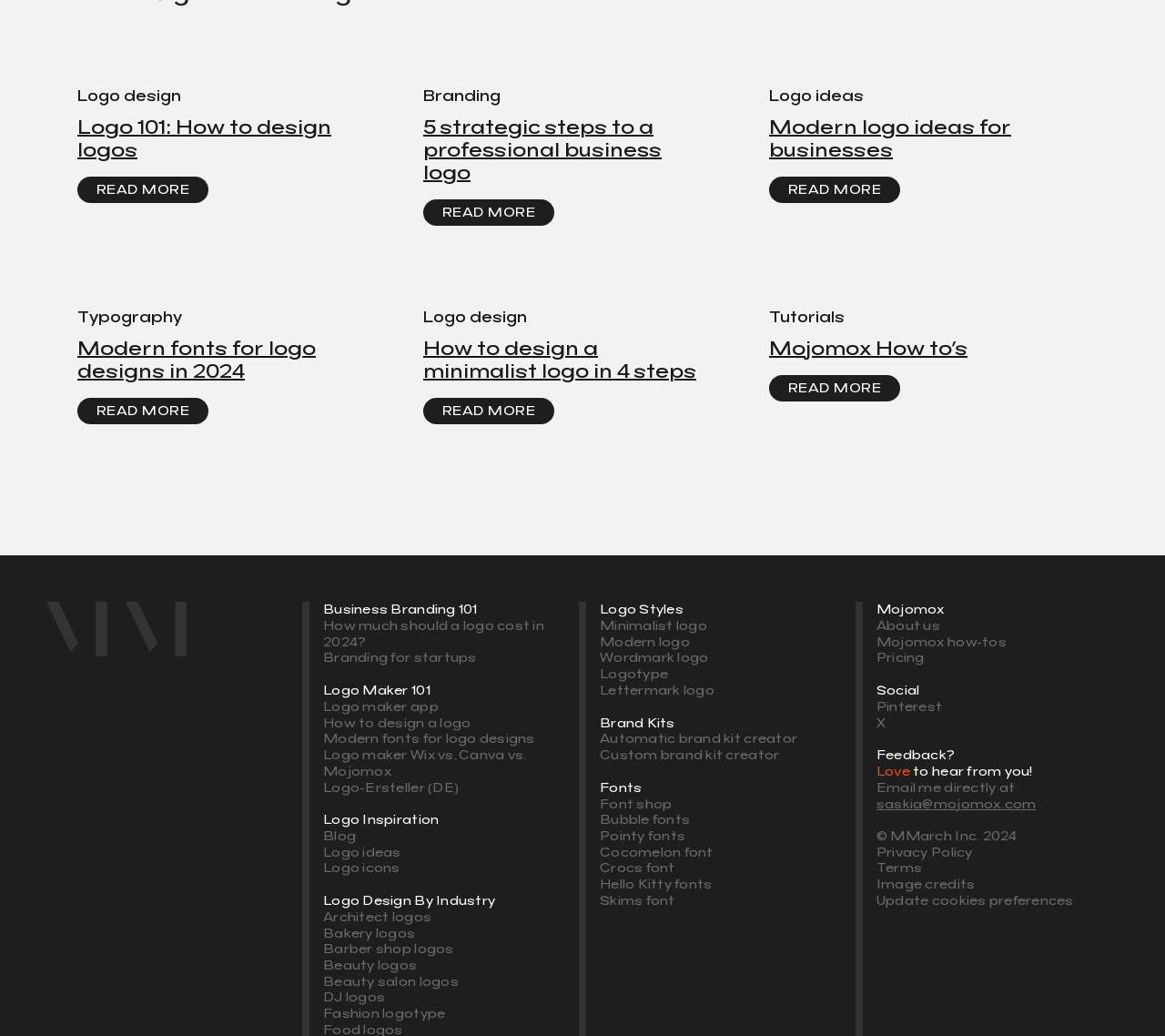Given the element description Modern logo, specify the bounding box coordinates of the corresponding UI element in the format (top-left x, top-left y, bottom-right x, bottom-right y). All values must be between 0 and 1.

[0.515, 0.612, 0.592, 0.627]